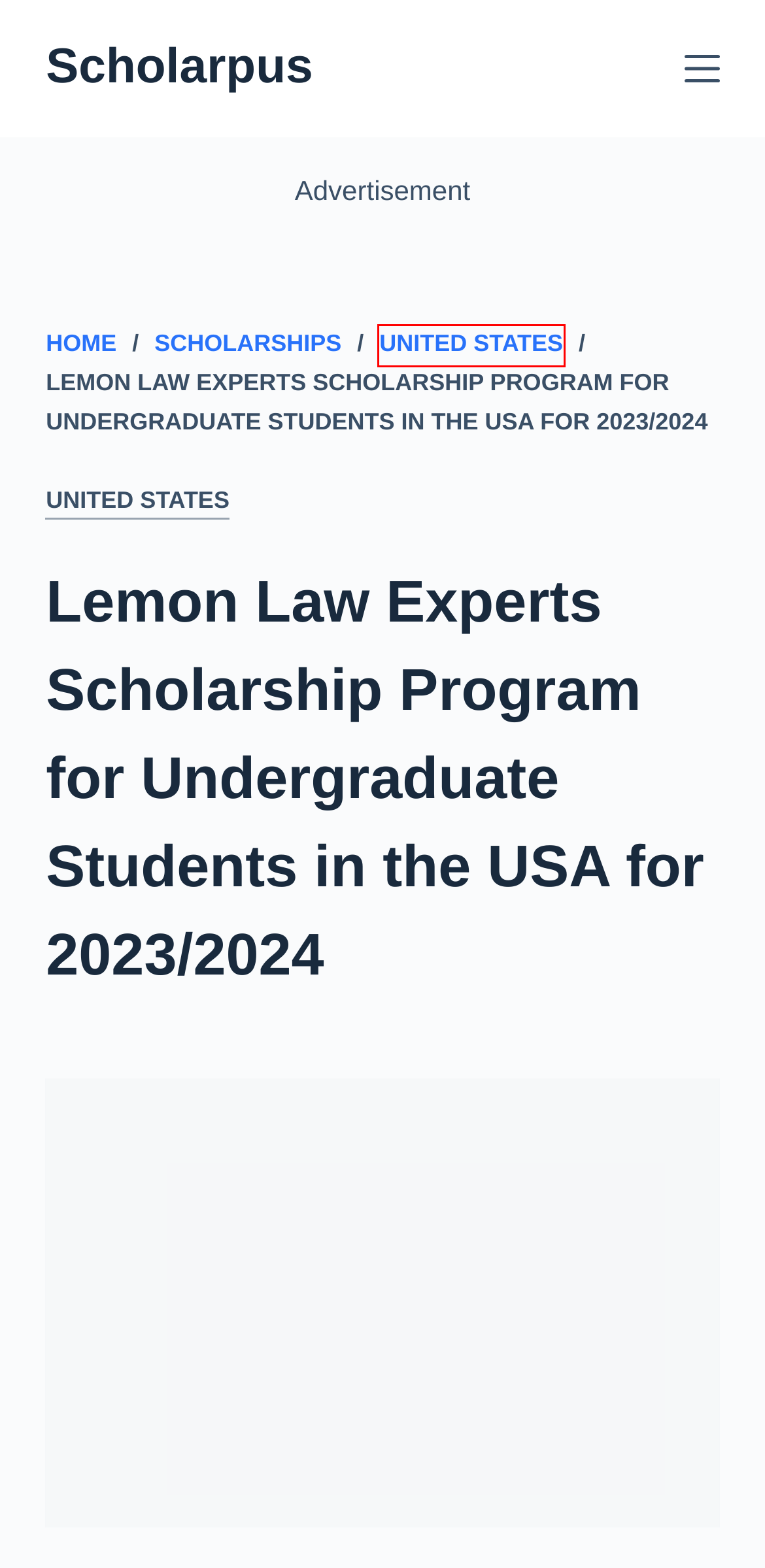Given a screenshot of a webpage with a red bounding box around a UI element, please identify the most appropriate webpage description that matches the new webpage after you click on the element. Here are the candidates:
A. United States | Scholarpus
B. Contact | Scholarpus
C. Recruitment | Scholarpus
D. New Zealand | Scholarpus
E. How to Apply for the $25,000 University of Florida Scholarship 2024-2025 | Scholarpus
F. Health | Scholarpus
G. Scholarships | Scholarpus
H. Canada Jobs | Scholarpus

A